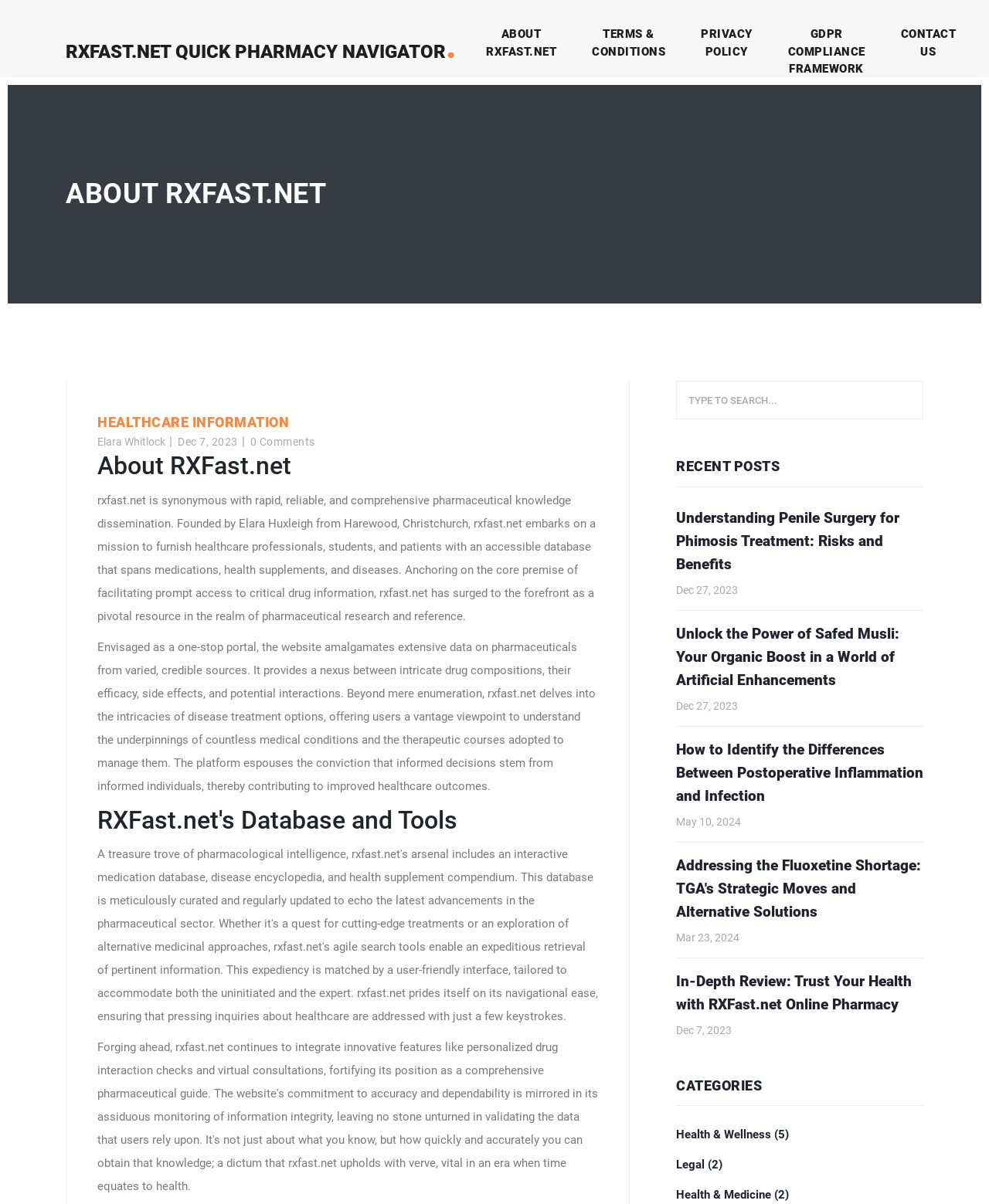Answer the question below in one word or phrase:
Who founded rxfast.net?

Elara Huxleigh